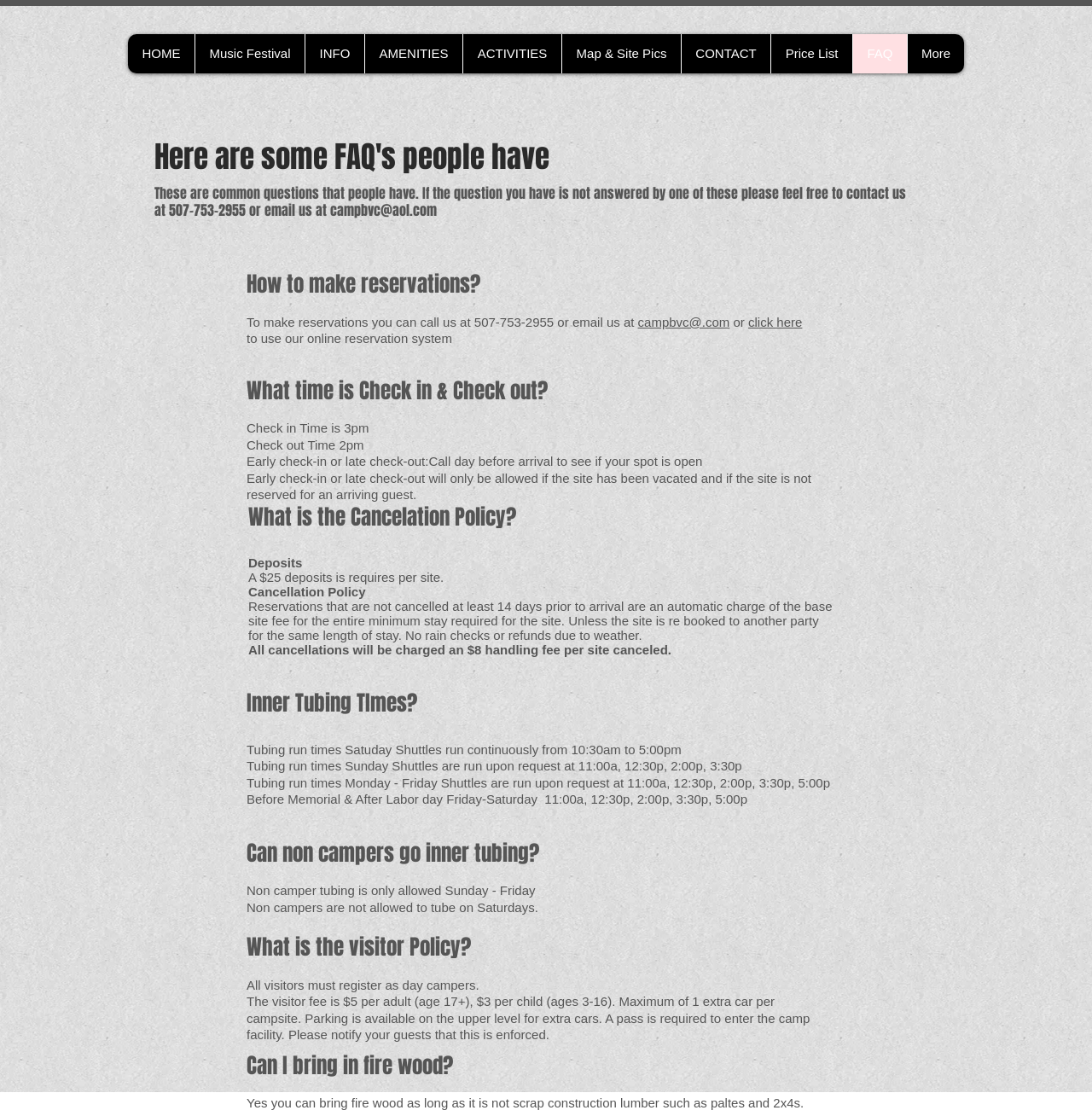Find the bounding box coordinates of the element you need to click on to perform this action: 'Click on the FAQ link'. The coordinates should be represented by four float values between 0 and 1, in the format [left, top, right, bottom].

[0.78, 0.031, 0.83, 0.066]